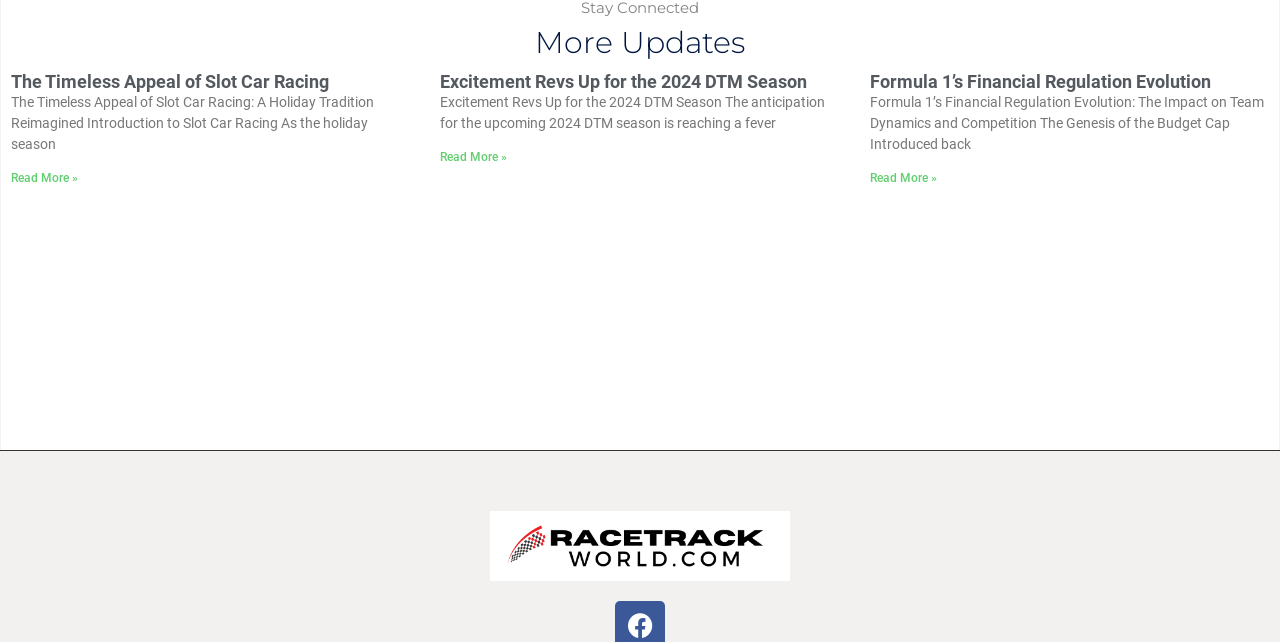Use a single word or phrase to answer the question:
How many articles are on this webpage?

3